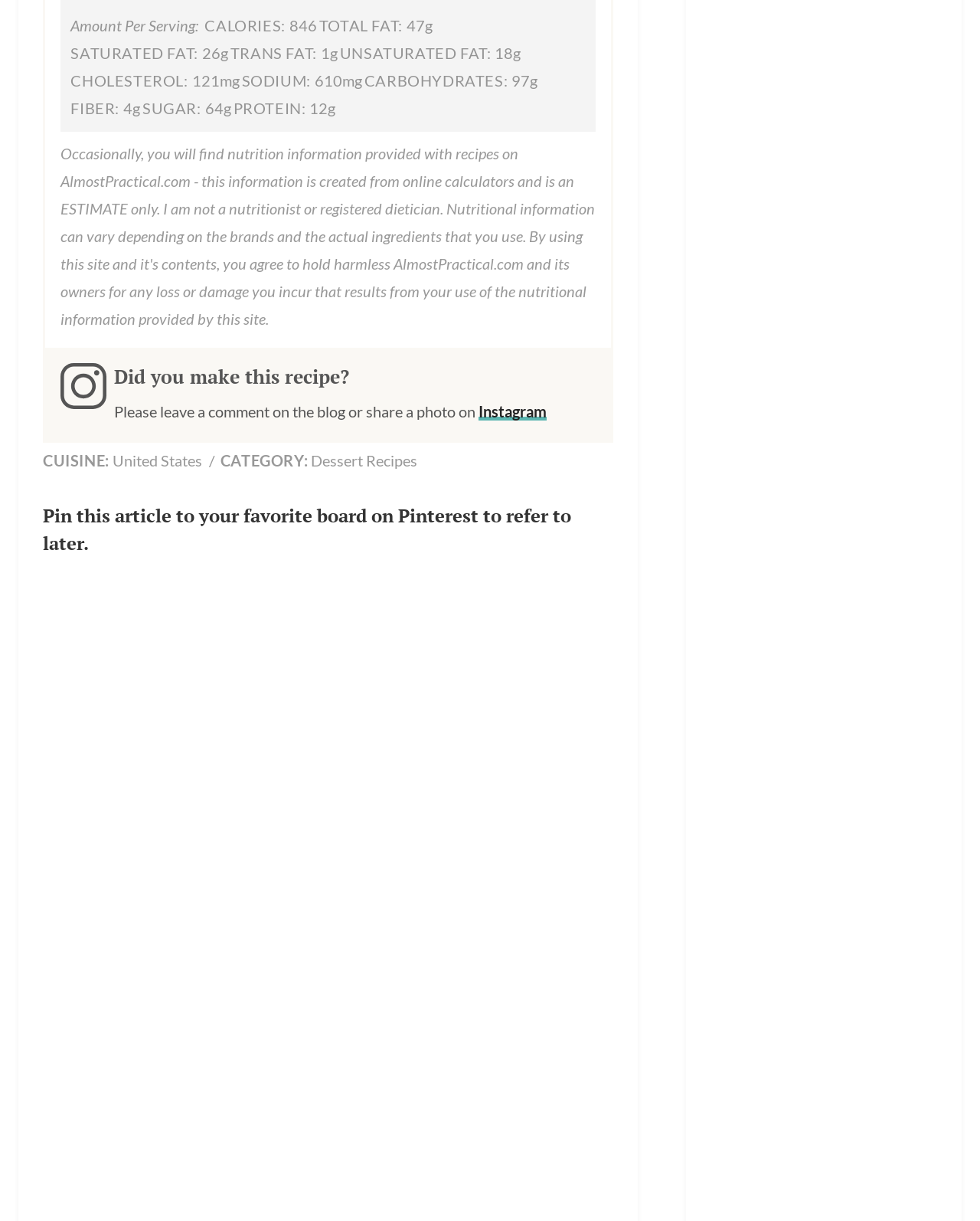Please identify the bounding box coordinates of the element I need to click to follow this instruction: "View the Pin this article to your favorite board on Pinterest to refer to later section".

[0.044, 0.411, 0.626, 0.456]